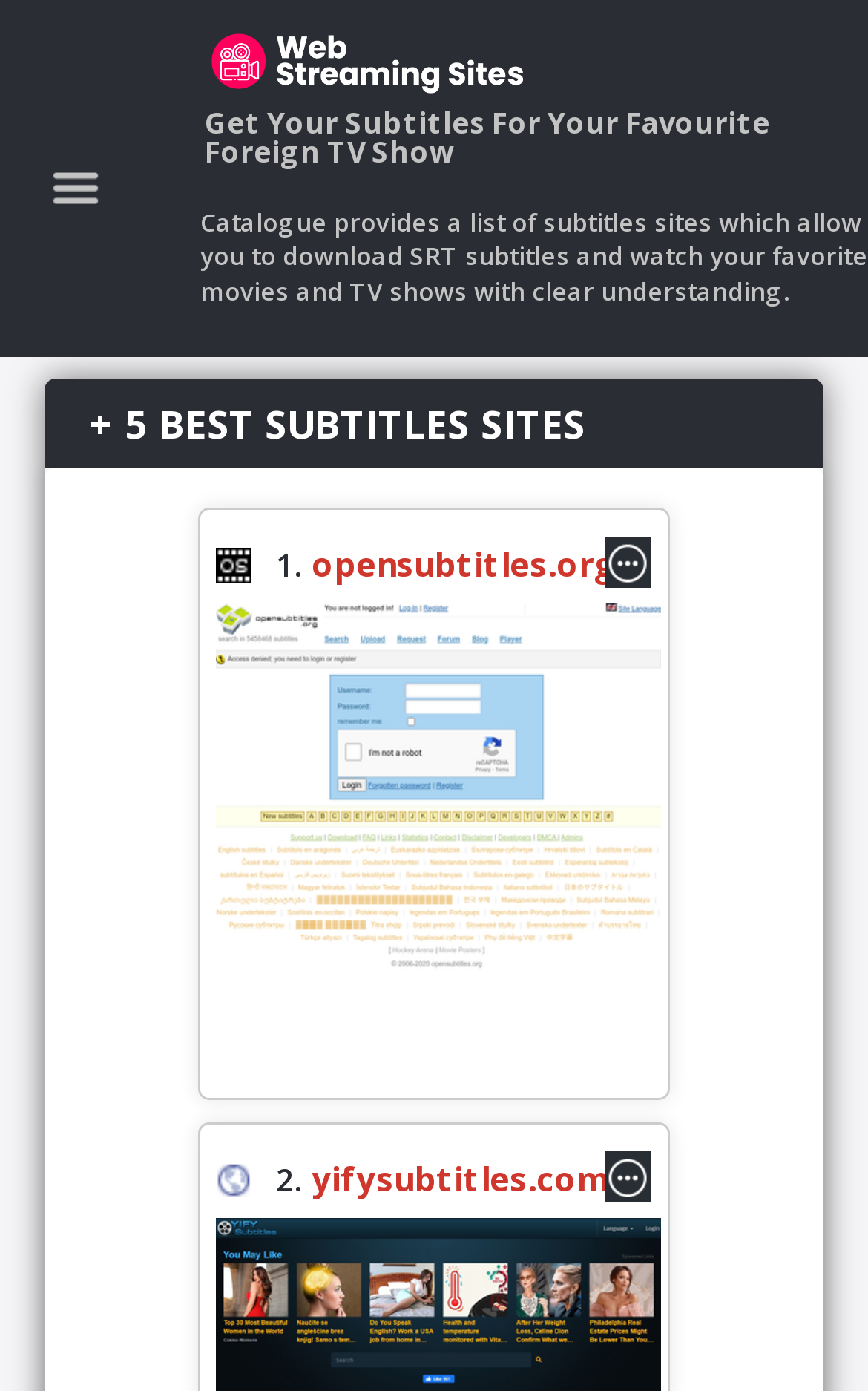Examine the image and give a thorough answer to the following question:
Is there an image on the webpage?

There is an image on the webpage, as indicated by the image element with the description 'Best Free Movie, TV Streaming at webstreamingsites.com', which is likely a logo or a banner.